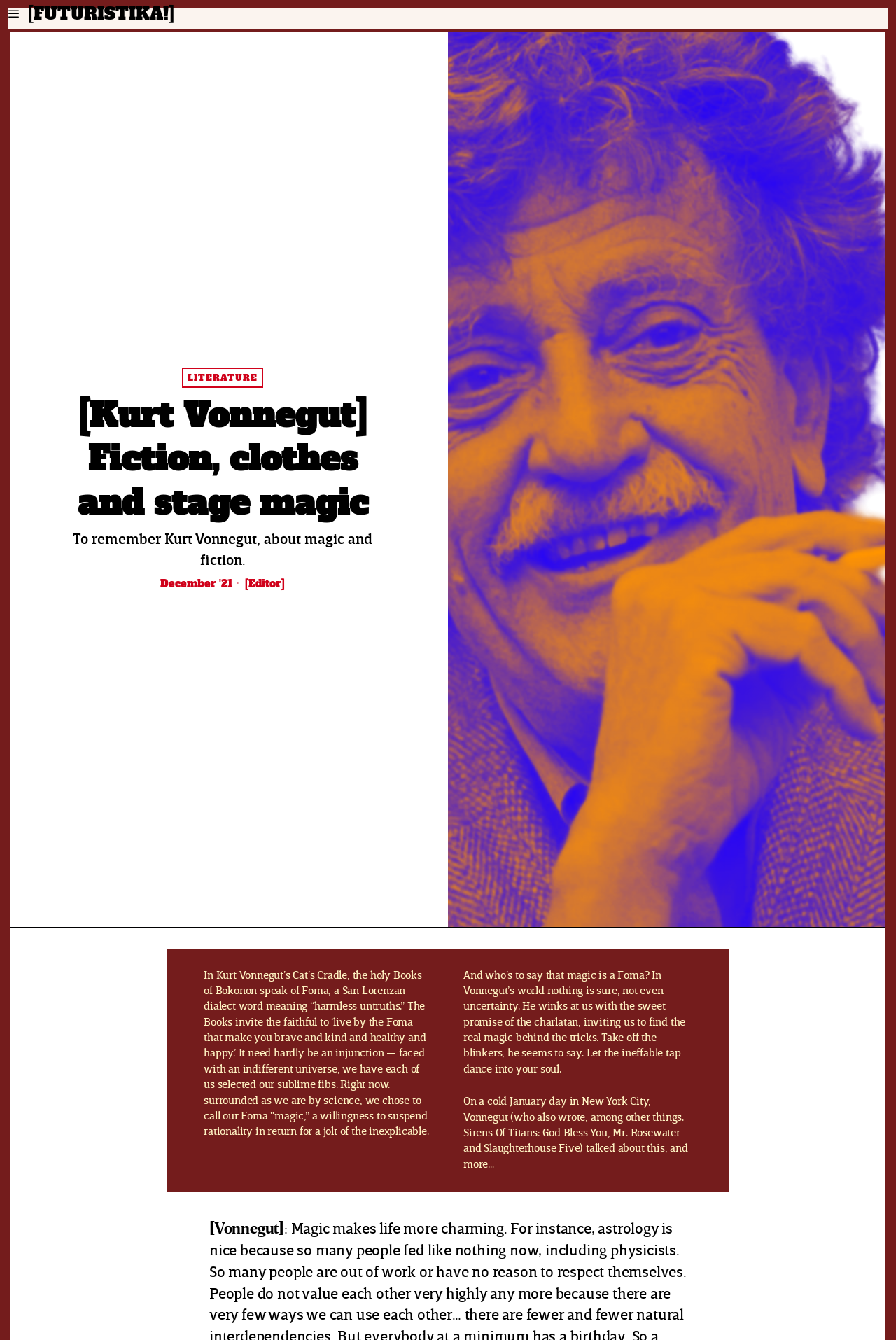What is the name of the book mentioned?
Answer the question with a detailed and thorough explanation.

The answer can be found in the StaticText element 'In Kurt Vonnegut’s Cat’s Cradle, the holy Books of Bokonon speak of Foma, a San Lorenzan dialect word meaning “harmless untruths.”' which is located at [0.228, 0.724, 0.479, 0.849]. This element is a passage of text that mentions the book 'Cat's Cradle' written by Kurt Vonnegut.